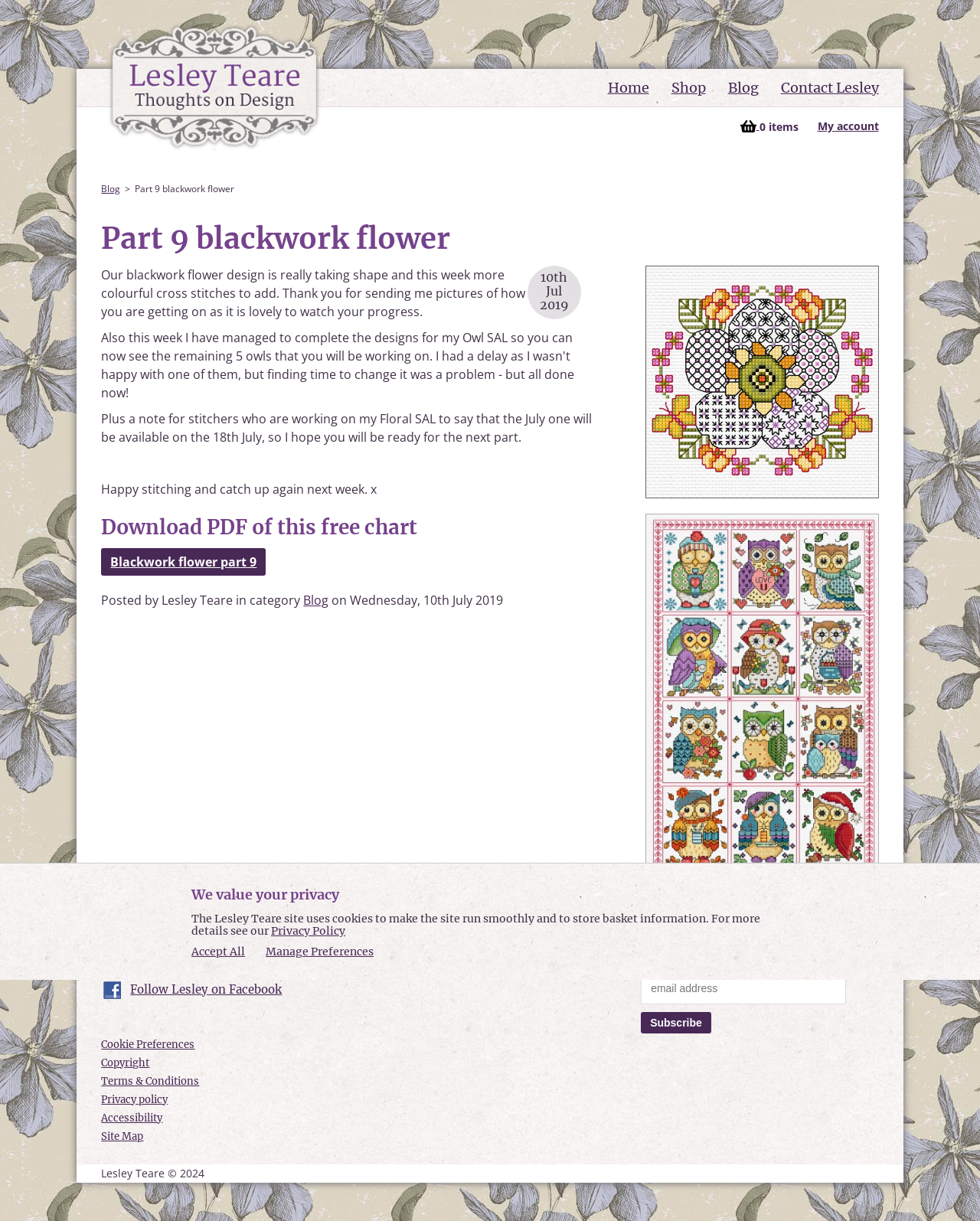What is the author of this blog?
Kindly offer a detailed explanation using the data available in the image.

I inferred this answer by looking at the top-left corner of the webpage, where it says 'Lesley Teare Cross Stitch Design'. This suggests that Lesley Teare is the author of this blog.